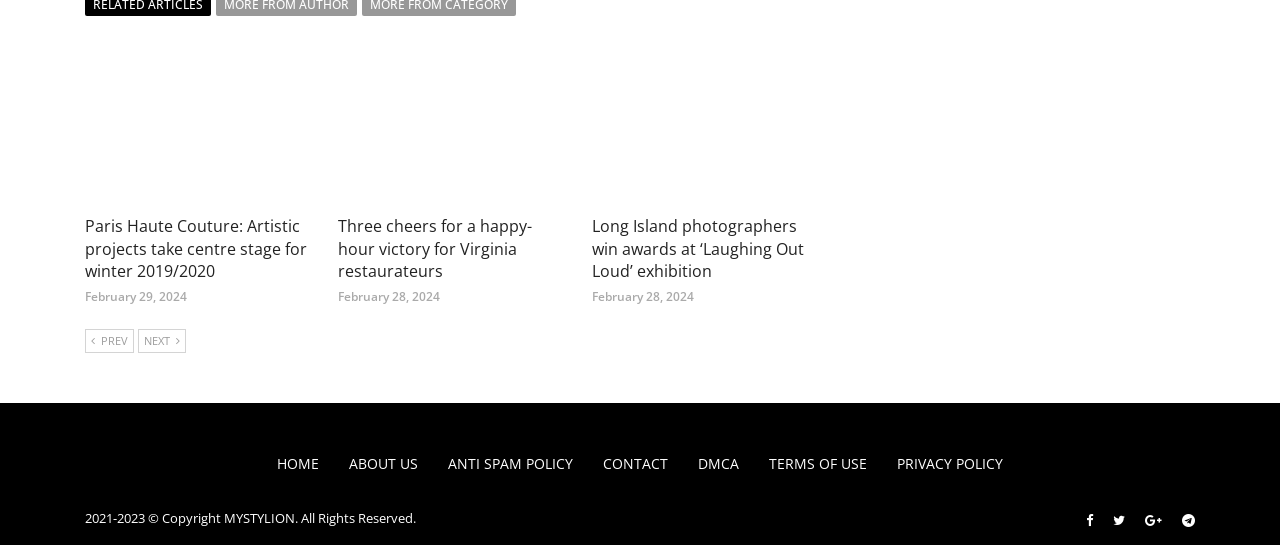Given the element description, predict the bounding box coordinates in the format (top-left x, top-left y, bottom-right x, bottom-right y), using floating point numbers between 0 and 1: Anti Spam Policy

[0.35, 0.832, 0.448, 0.867]